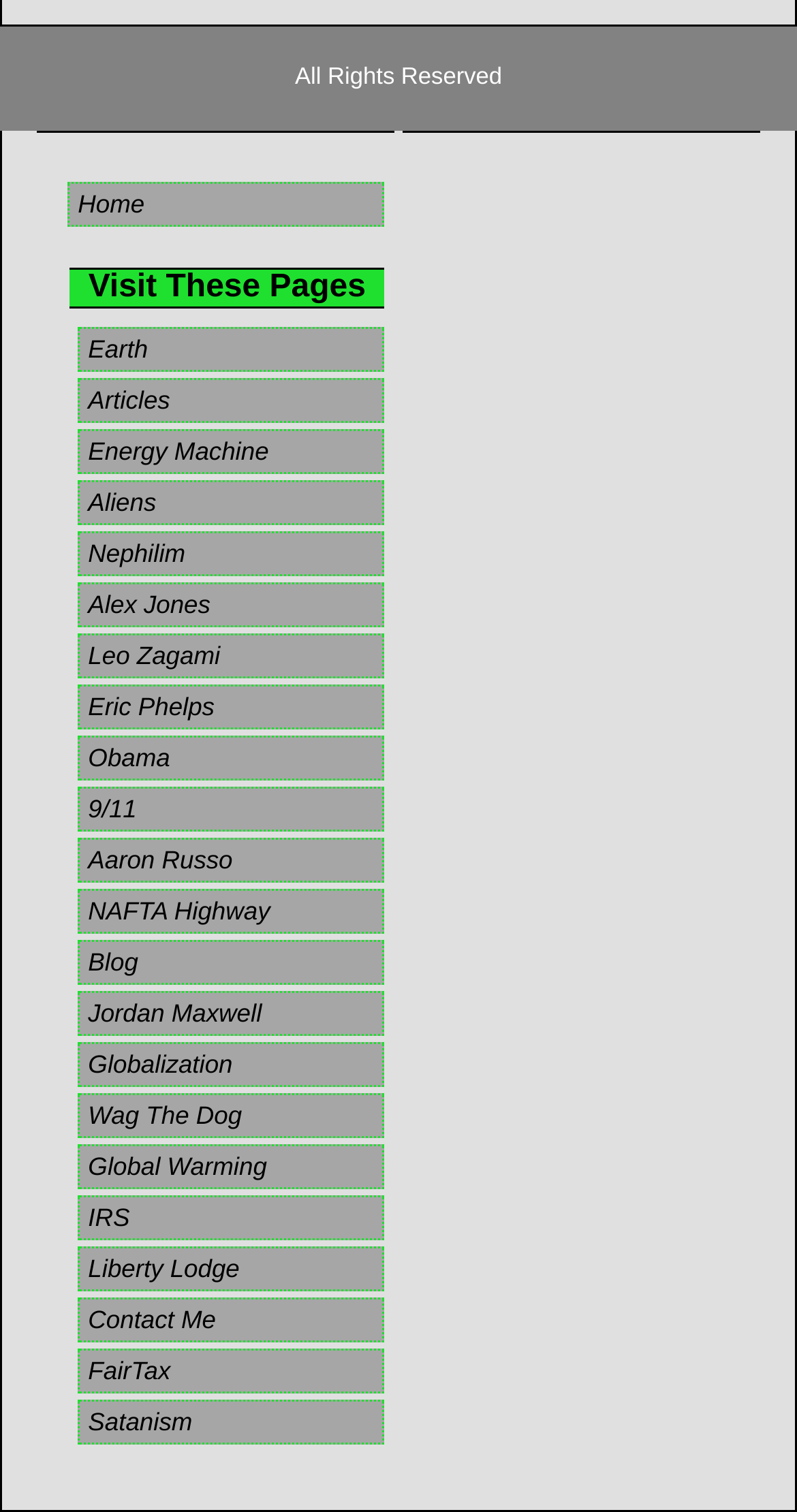Determine the bounding box coordinates for the clickable element required to fulfill the instruction: "visit earth page". Provide the coordinates as four float numbers between 0 and 1, i.e., [left, top, right, bottom].

[0.098, 0.216, 0.482, 0.246]